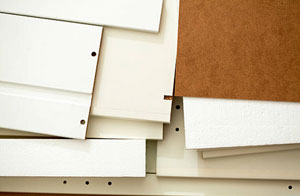What is the context of the image?
Could you answer the question with a detailed and thorough explanation?

The image is particularly relevant in the context of flat pack assembly services in Renfrew, Scotland, which suggests that the image is related to the assembly of furniture in this specific location.